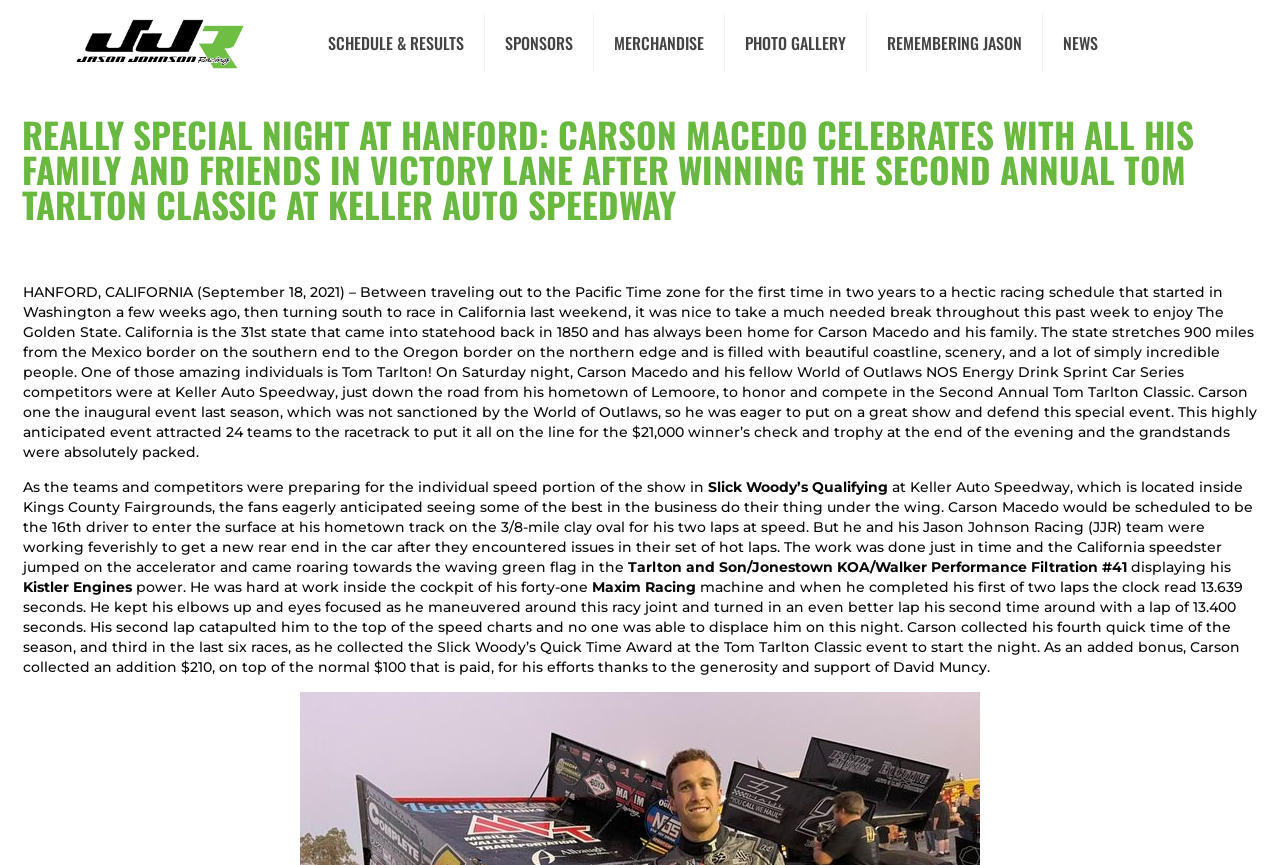What is the name of the racing team?
Using the information from the image, give a concise answer in one word or a short phrase.

Jason Johnson Racing